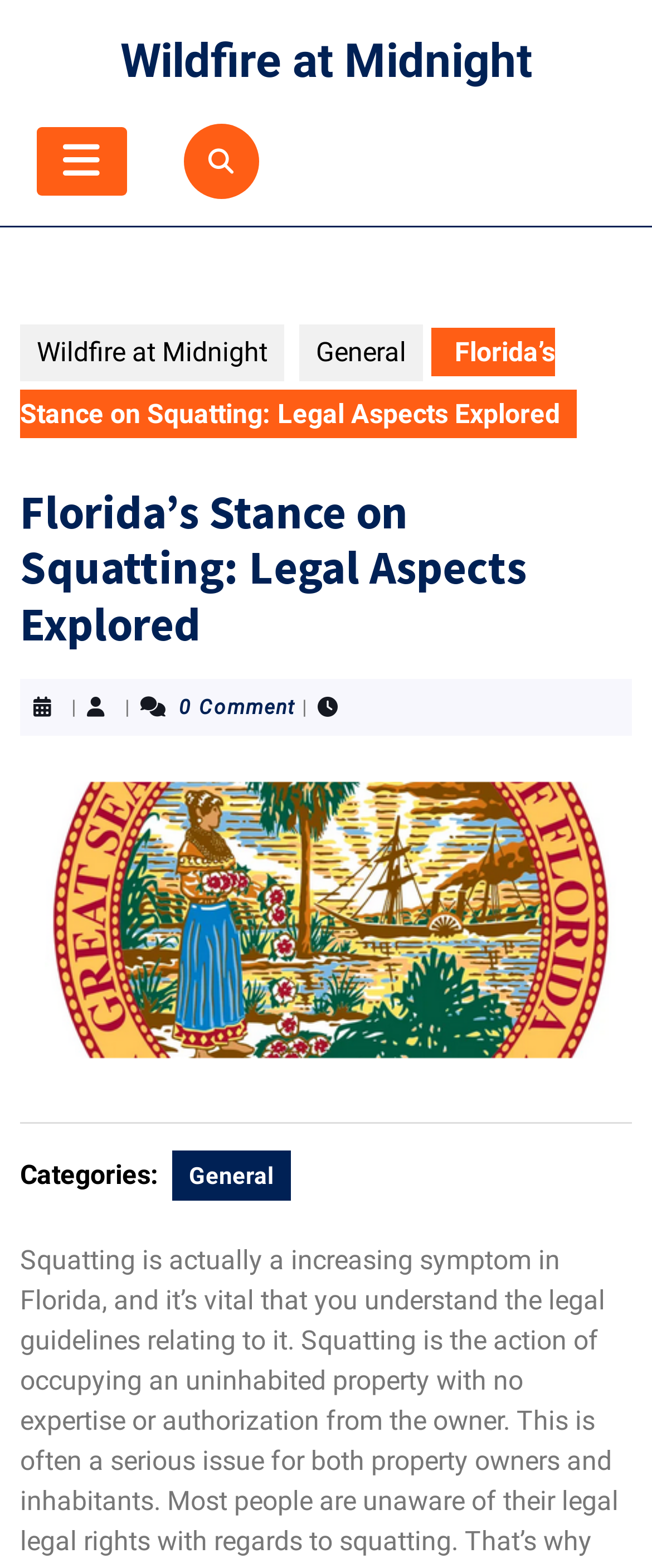Look at the image and answer the question in detail:
How many comments are there on this post?

I found the answer by looking at the StaticText element with the text '0 Comment' on the webpage, which indicates the number of comments on the post.